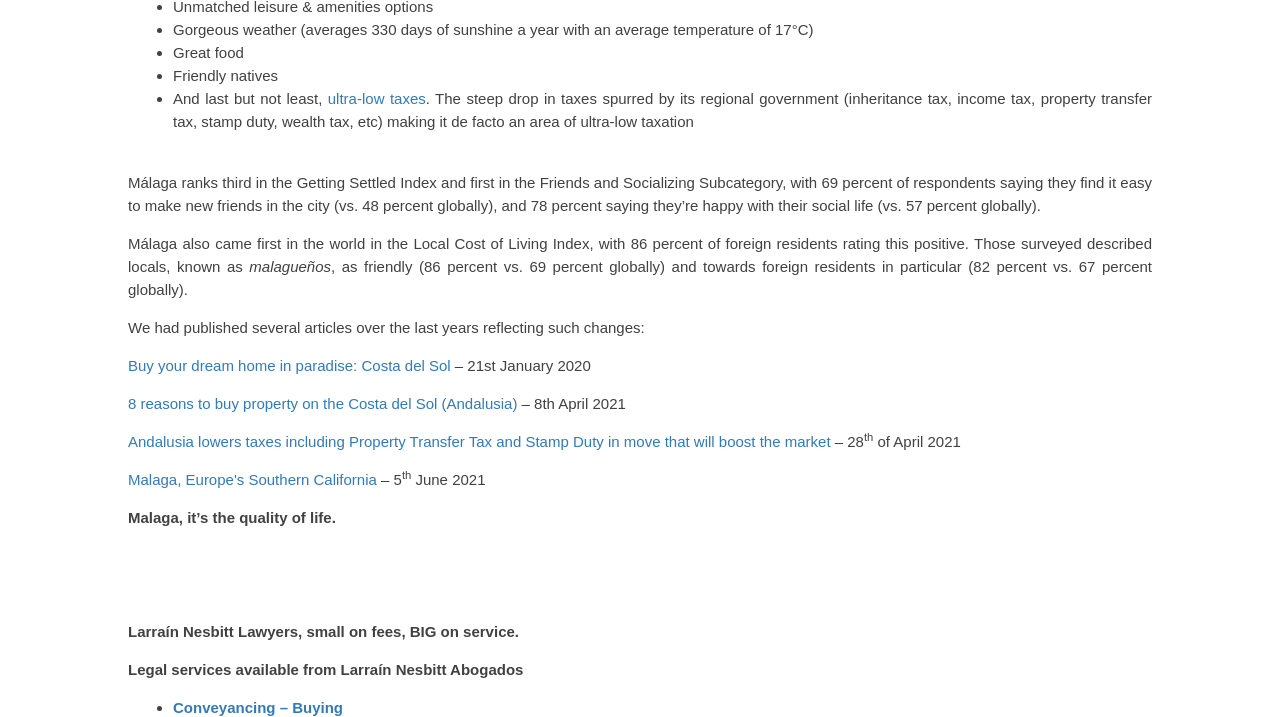Locate the bounding box coordinates of the UI element described by: "Malaga, Europe's Southern California". The bounding box coordinates should consist of four float numbers between 0 and 1, i.e., [left, top, right, bottom].

[0.1, 0.656, 0.294, 0.68]